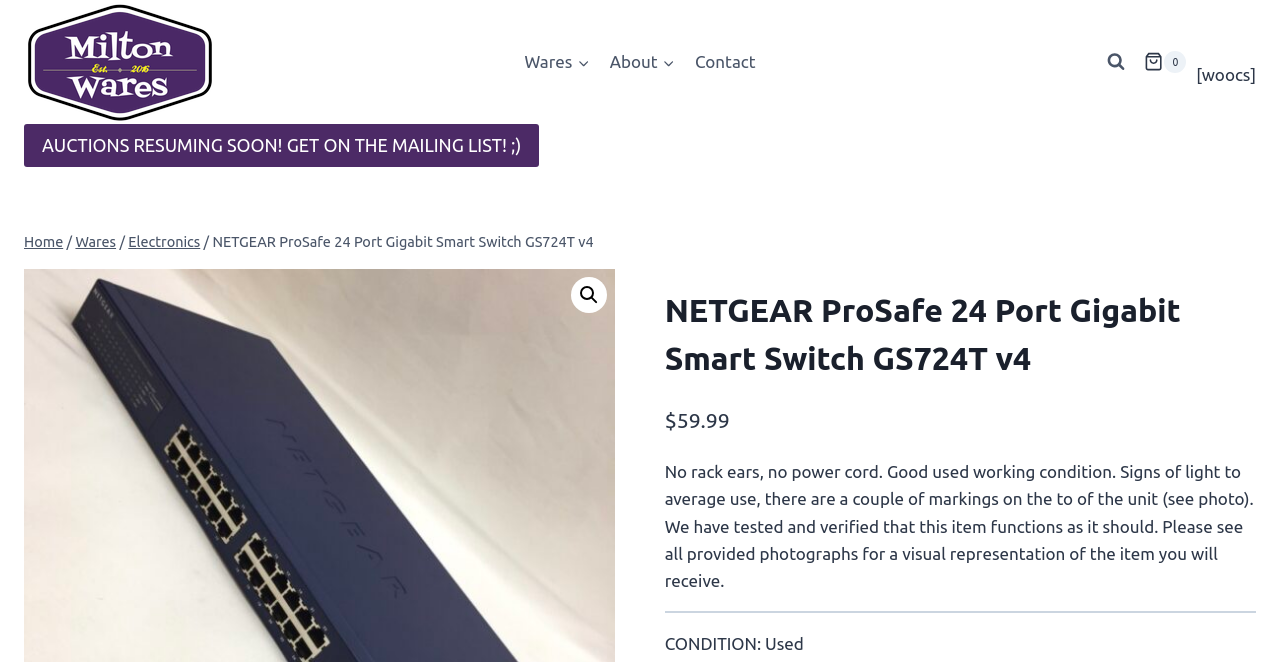What is the status of the auctions on this website?
Please provide a full and detailed response to the question.

I found the status of the auctions by looking at the link at the top of the page, which says 'AUCTIONS RESUMING SOON! GET ON THE MAILING LIST! ;)'.